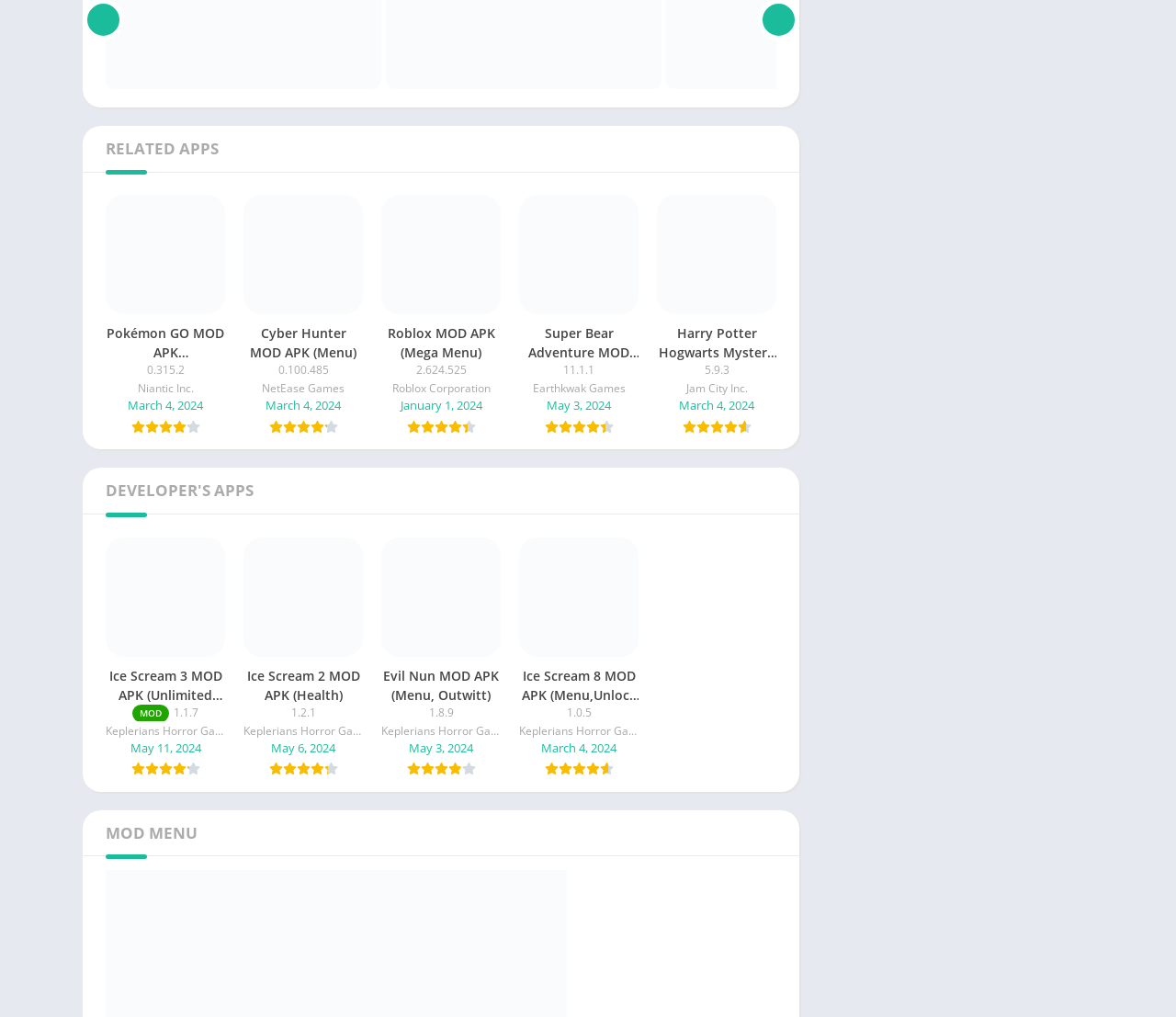What is the category of the first app?
Using the image as a reference, answer the question with a short word or phrase.

RELATED APPS